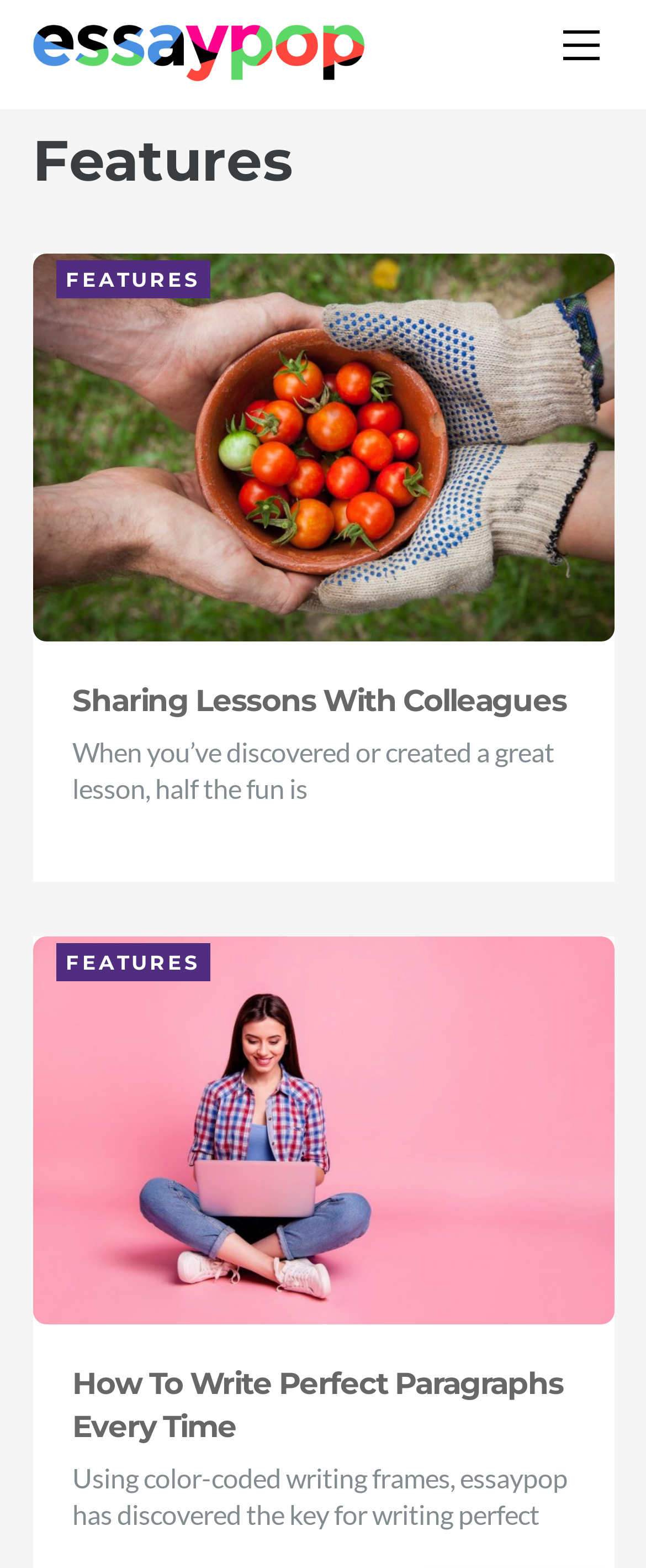Based on the provided description, "alt="photo-1461354464878-ad92f492a5a0" title="photo-1461354464878-ad92f492a5a0"", find the bounding box of the corresponding UI element in the screenshot.

[0.05, 0.382, 0.95, 0.402]